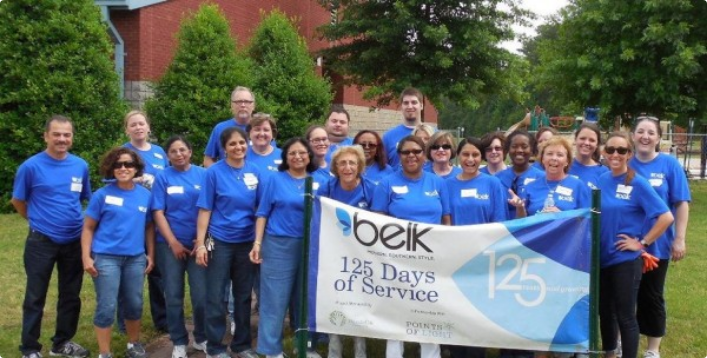Explain what is happening in the image with as much detail as possible.

In this vibrant community photo, a diverse group of volunteers proudly wears blue T-shirts adorned with the Belk logo, standing in front of a banner that reads "125 Days of Service." This image captures a moment from Belk's initiative to celebrate its 125th anniversary through community service, showcasing a team of dedicated employees gathered at Dillard Drive Elementary School. They are enthusiastic and united, embodying the spirit of teamwork and commitment to giving back. The backdrop features greenery and a play area, highlighting the school environment where their service work took place on June 19, 2013. This gathering not only emphasizes Belk's corporate social responsibility but also illustrates the importance of community engagement in enriching local lives.